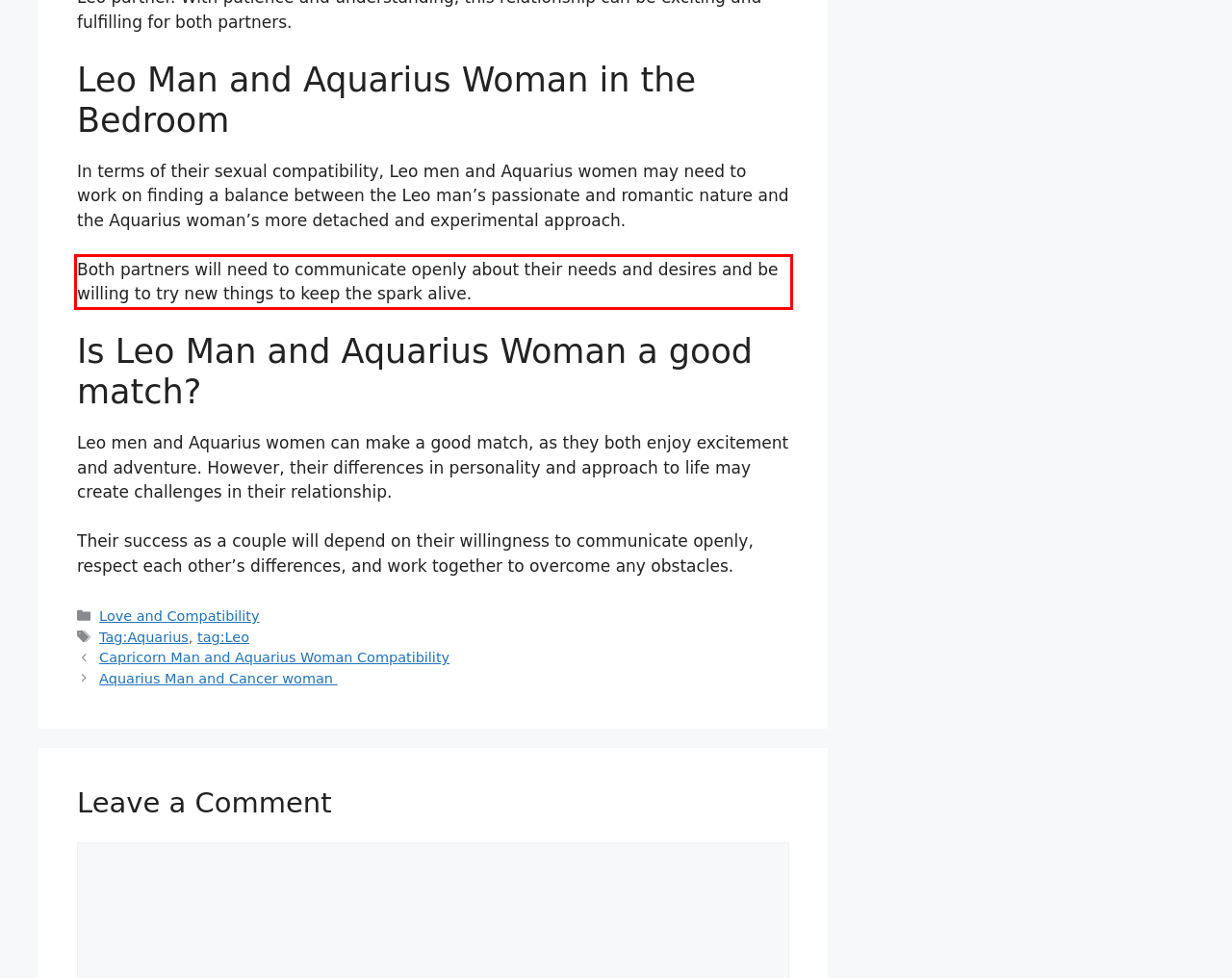Please identify and extract the text from the UI element that is surrounded by a red bounding box in the provided webpage screenshot.

Both partners will need to communicate openly about their needs and desires and be willing to try new things to keep the spark alive.